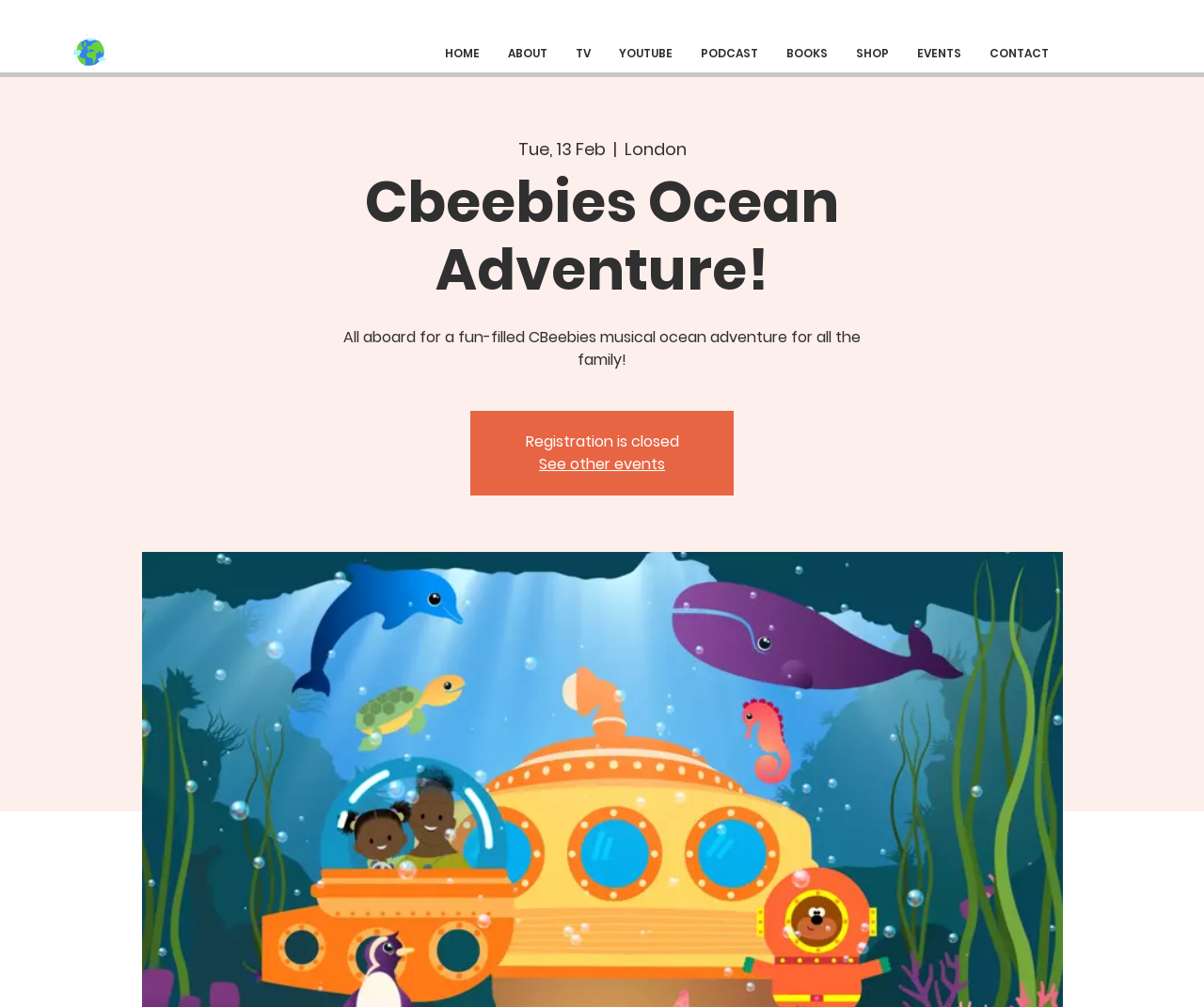Answer the question below using just one word or a short phrase: 
What is the name of the event?

Cbeebies Ocean Adventure!